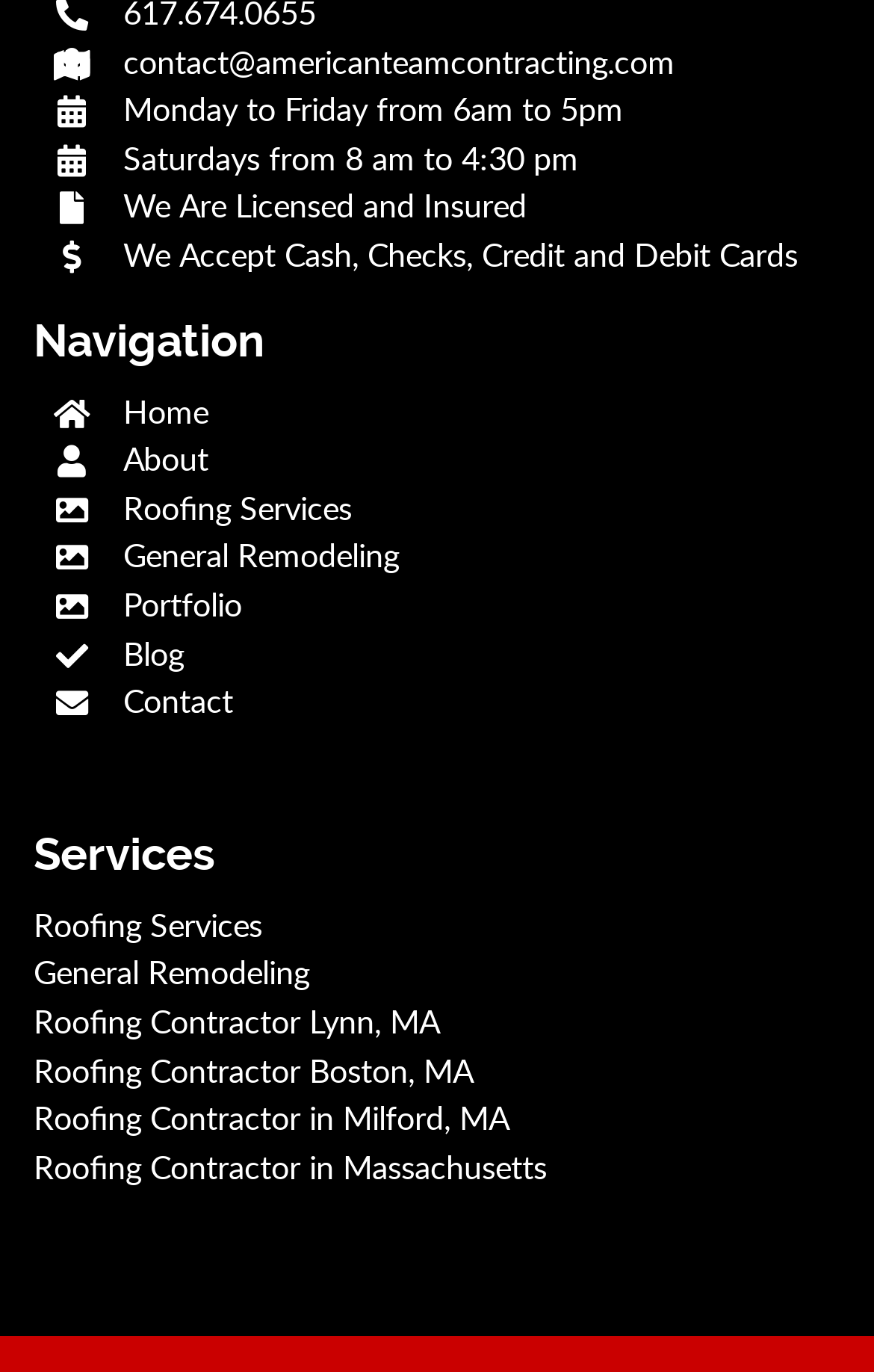What payment methods are accepted?
Can you offer a detailed and complete answer to this question?

I found the payment methods by reading the StaticText element 'We Accept Cash, Checks, Credit and Debit Cards' at the top of the webpage, and also by looking at the image element 'Payment methods'.